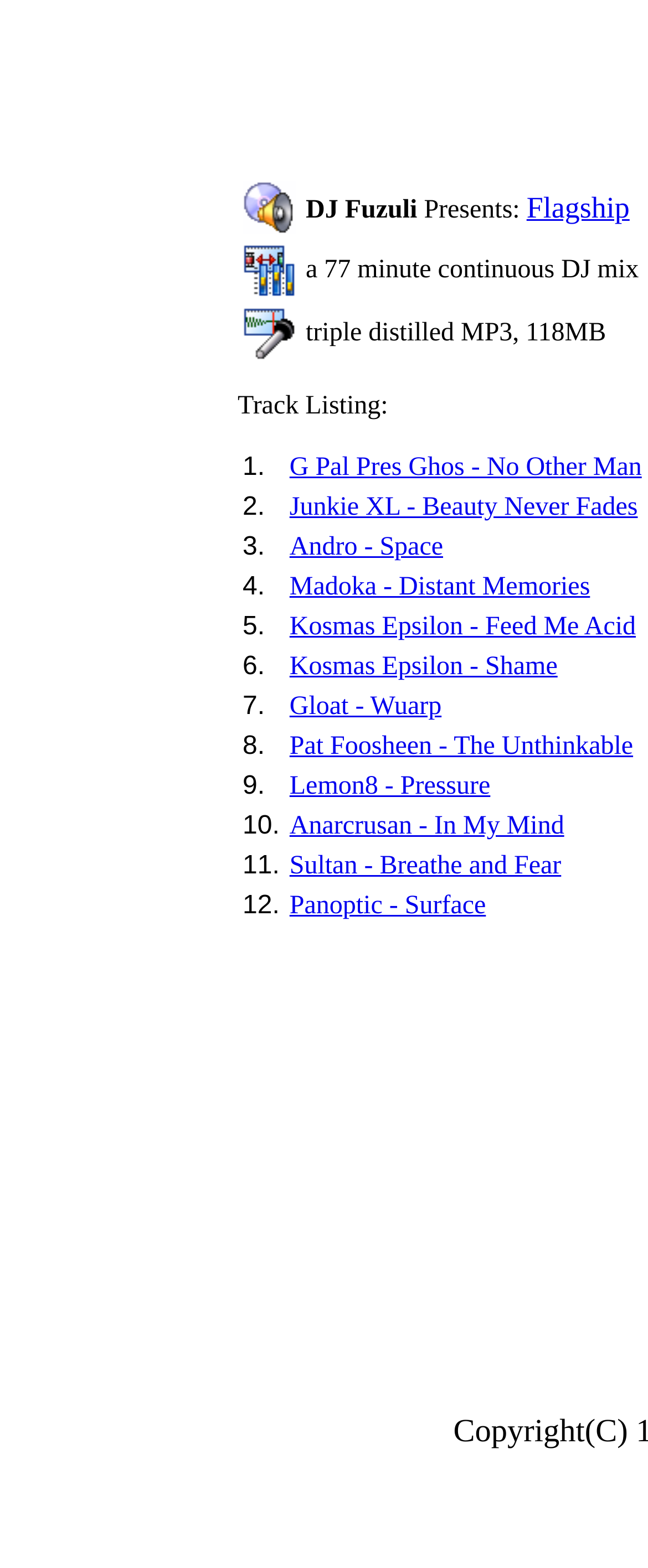Who is the presenter of the DJ mix?
Please look at the screenshot and answer using one word or phrase.

DJ Fuzuli